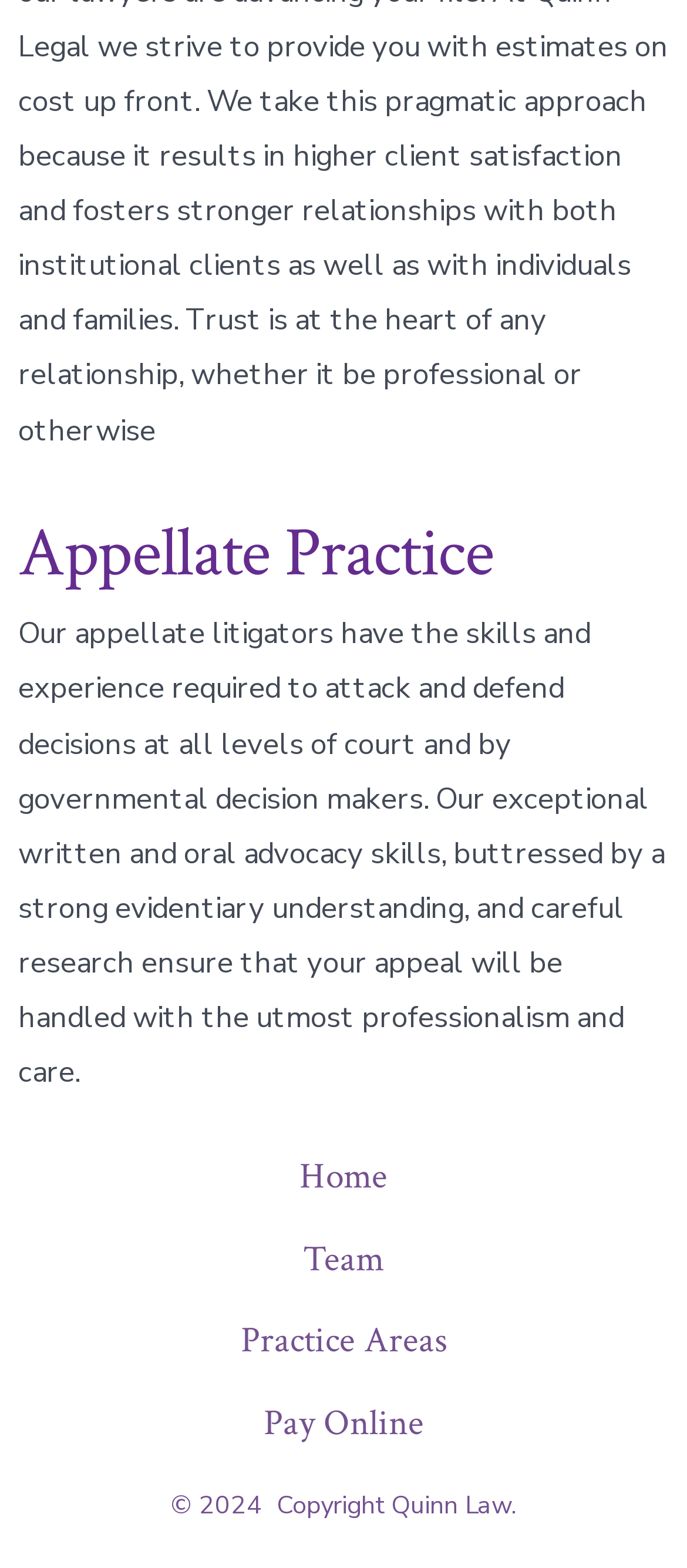What is the name of the law firm?
Using the image, provide a detailed and thorough answer to the question.

The name of the law firm can be found in the footer section of the webpage, where it is stated as 'Copyright Quinn Law.'